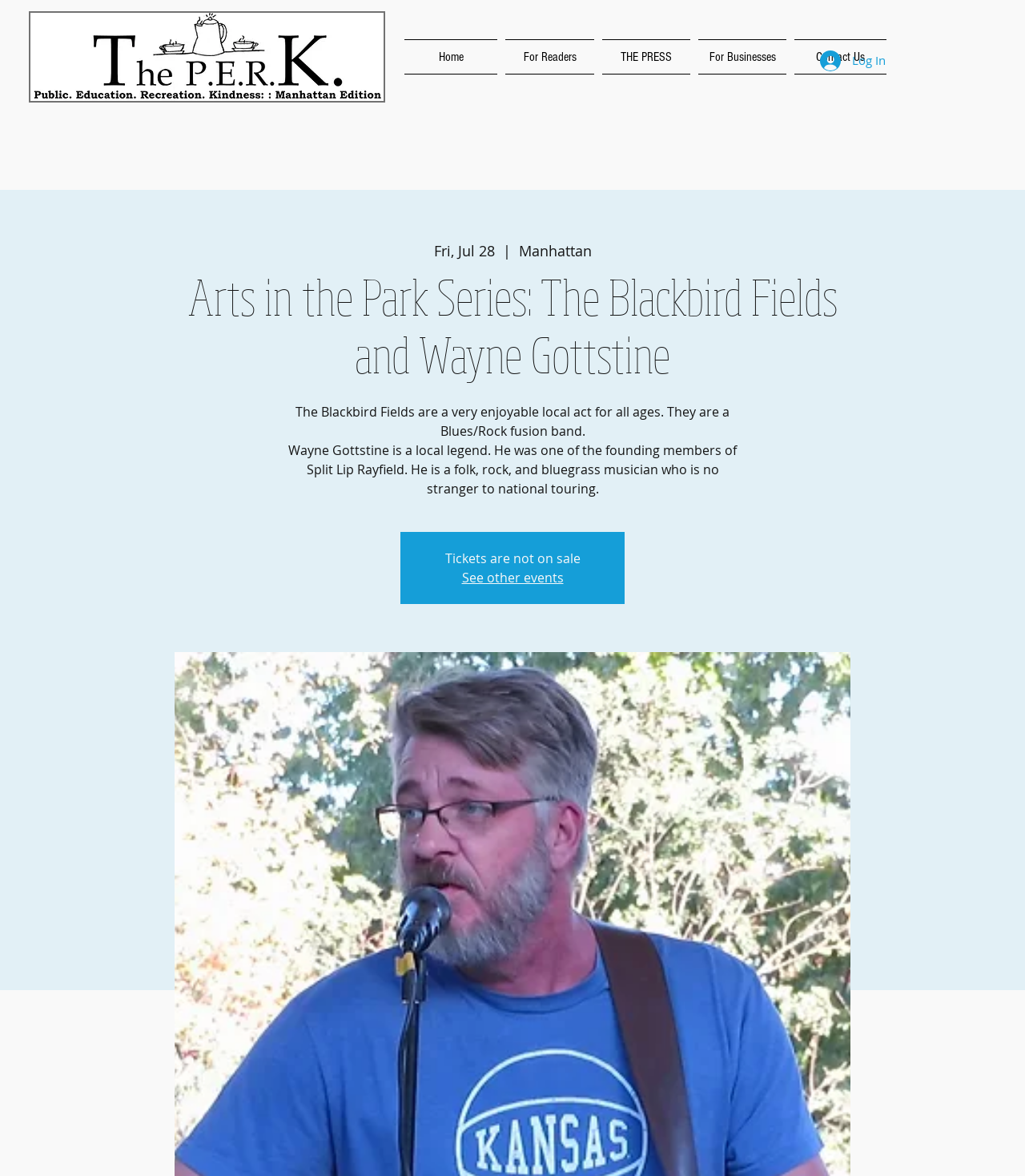Is ticket sale available for this event?
Answer the question in as much detail as possible.

I found this information by reading the text that states 'Tickets are not on sale'.